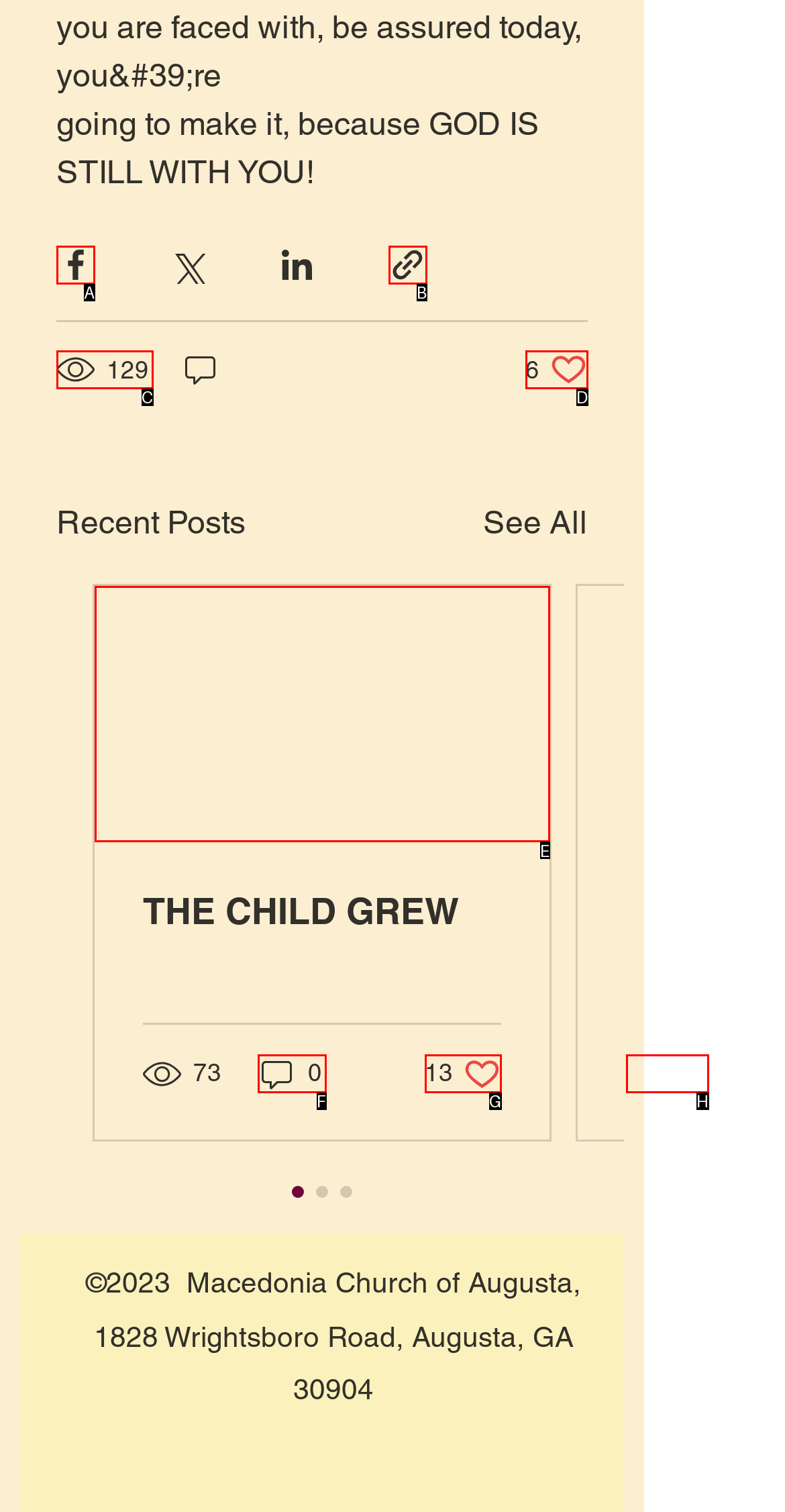Determine which option matches the element description: parent_node: THE CHILD GREW
Answer using the letter of the correct option.

E